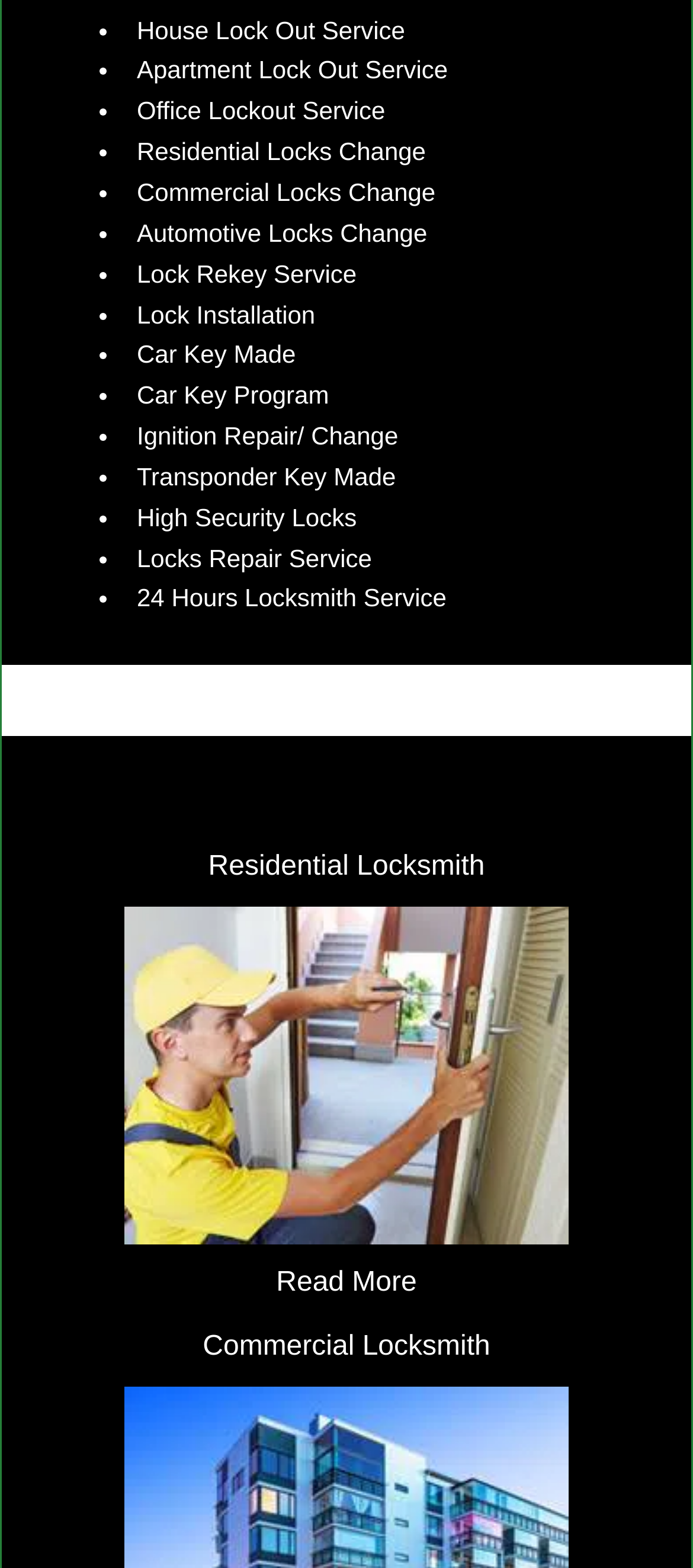What is the phone number of Aqua Locksmith Store?
Examine the image and provide an in-depth answer to the question.

The phone number of Aqua Locksmith Store is mentioned on the webpage as 609-534-9557, which is part of the link 'Aqua Locksmith Store Burlington, NJ 609-534-9557'.